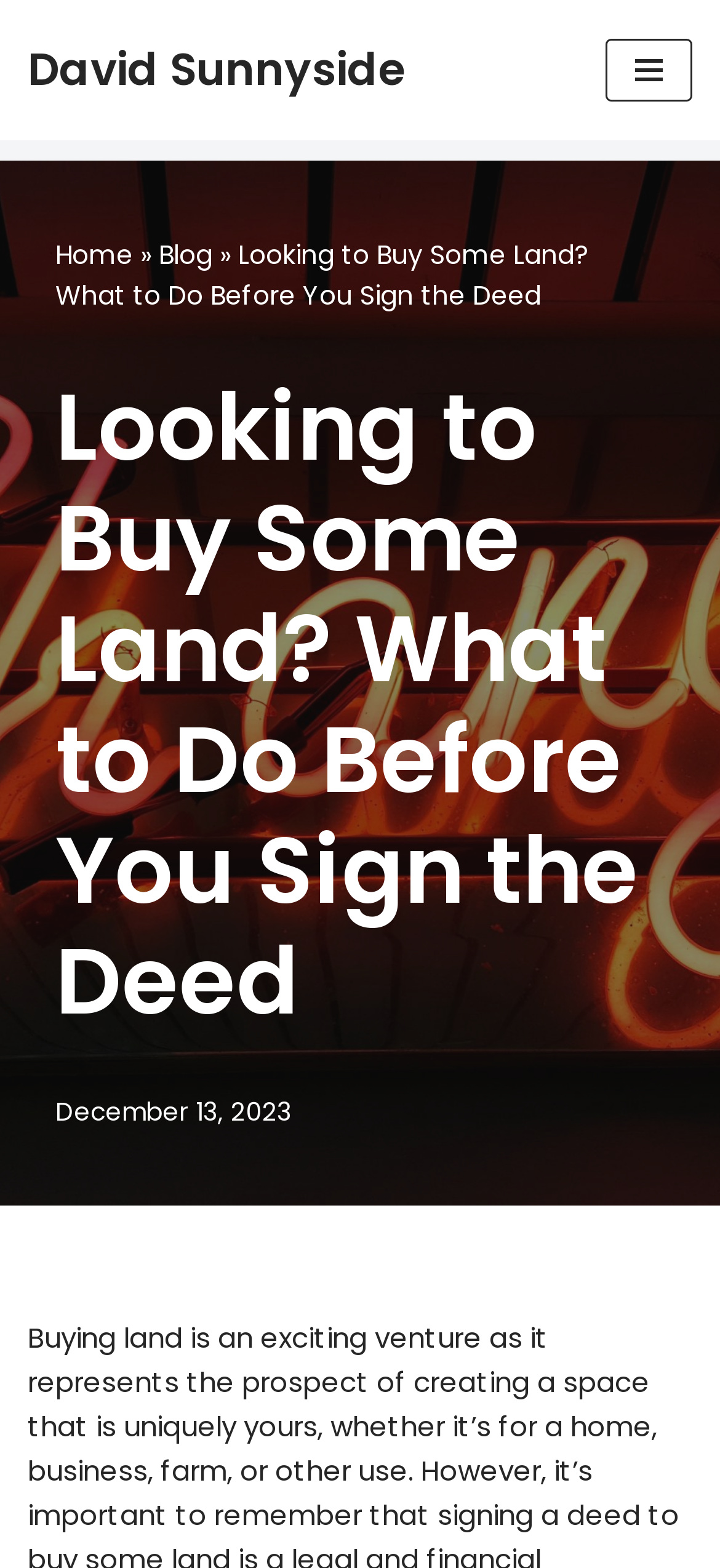Give a one-word or phrase response to the following question: What is the name of the author?

David Sunnyside